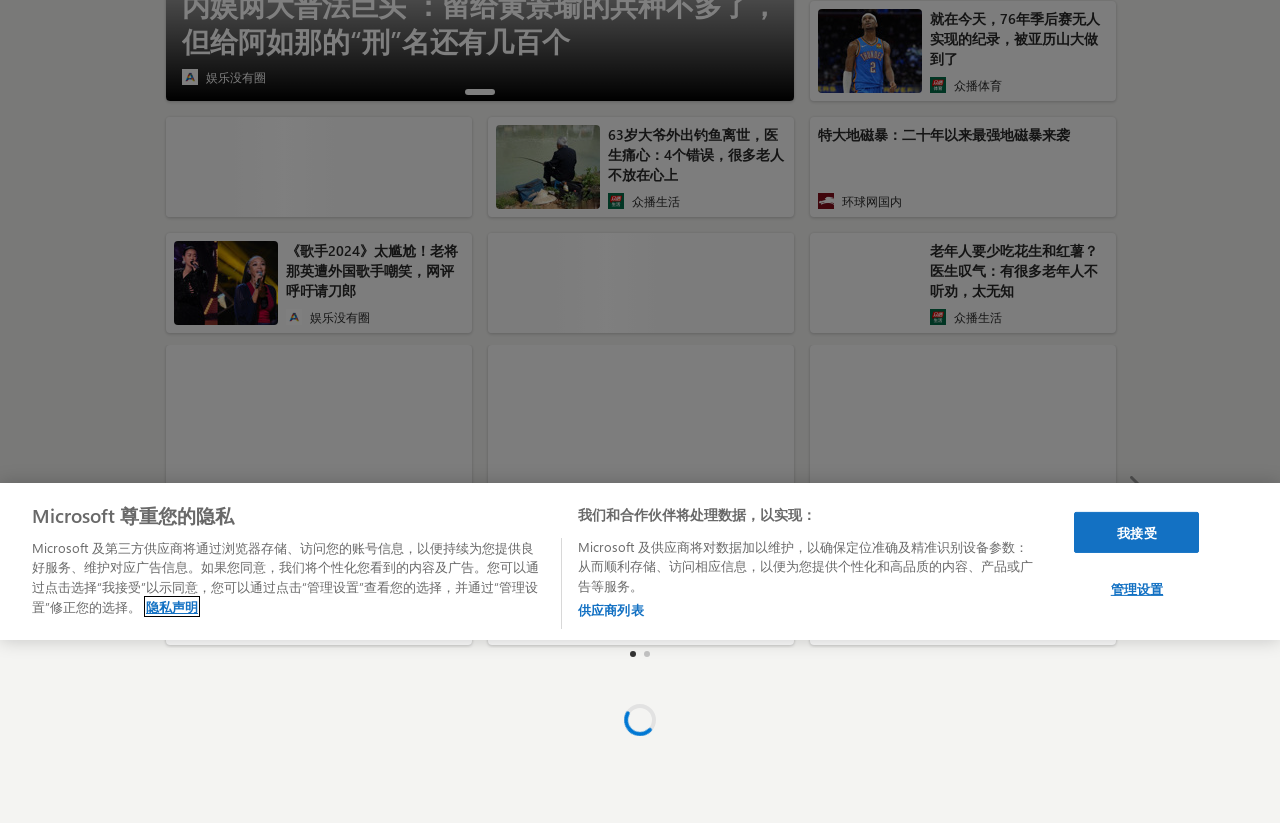Find the bounding box of the element with the following description: "隐私声明". The coordinates must be four float numbers between 0 and 1, formatted as [left, top, right, bottom].

[0.114, 0.726, 0.155, 0.747]